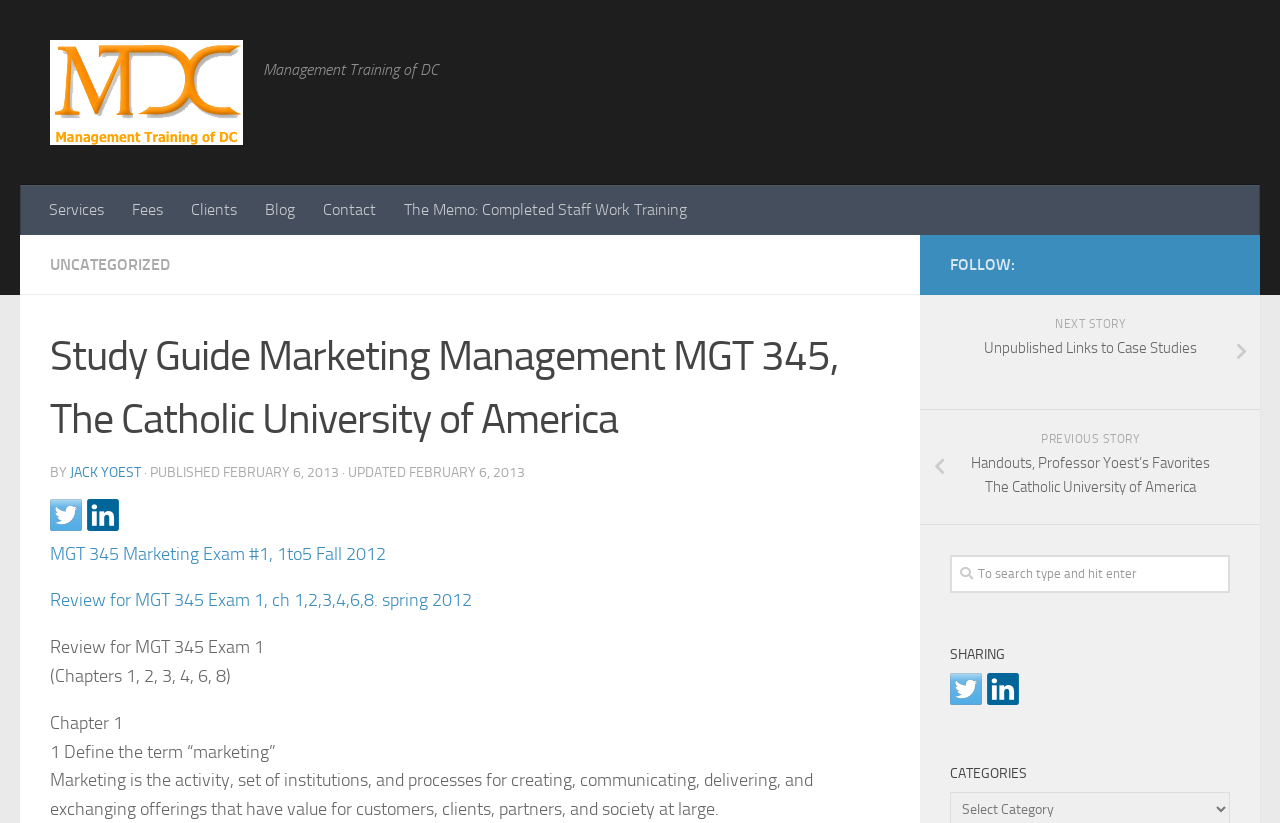What is the name of the university mentioned on the webpage?
Provide a detailed answer to the question using information from the image.

I found the answer by looking at the heading 'Study Guide Marketing Management MGT 345, The Catholic University of America' which is located at the top of the webpage.